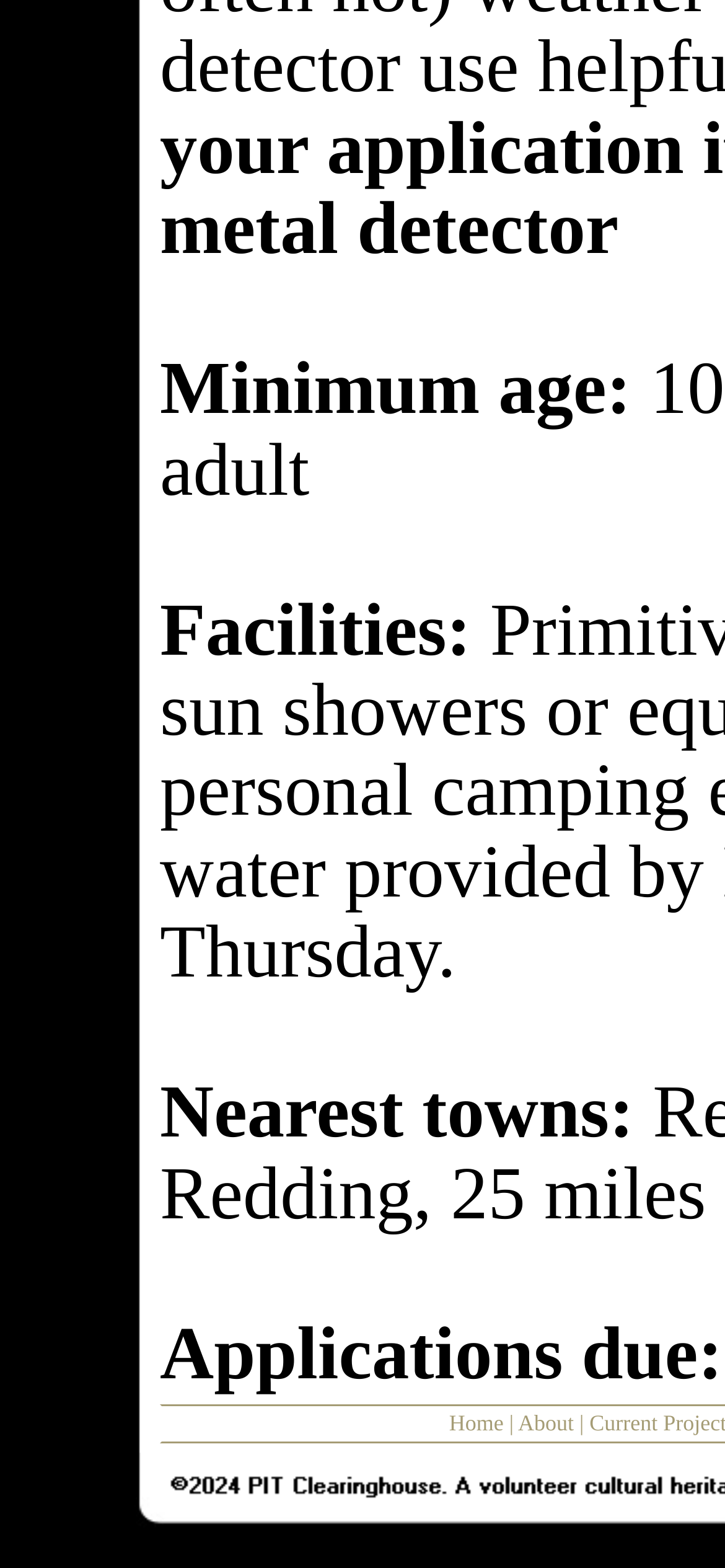Based on the image, give a detailed response to the question: What is the minimum age mentioned?

The webpage lists 'Minimum age:' but does not provide a specific age, so it's not possible to determine the minimum age.